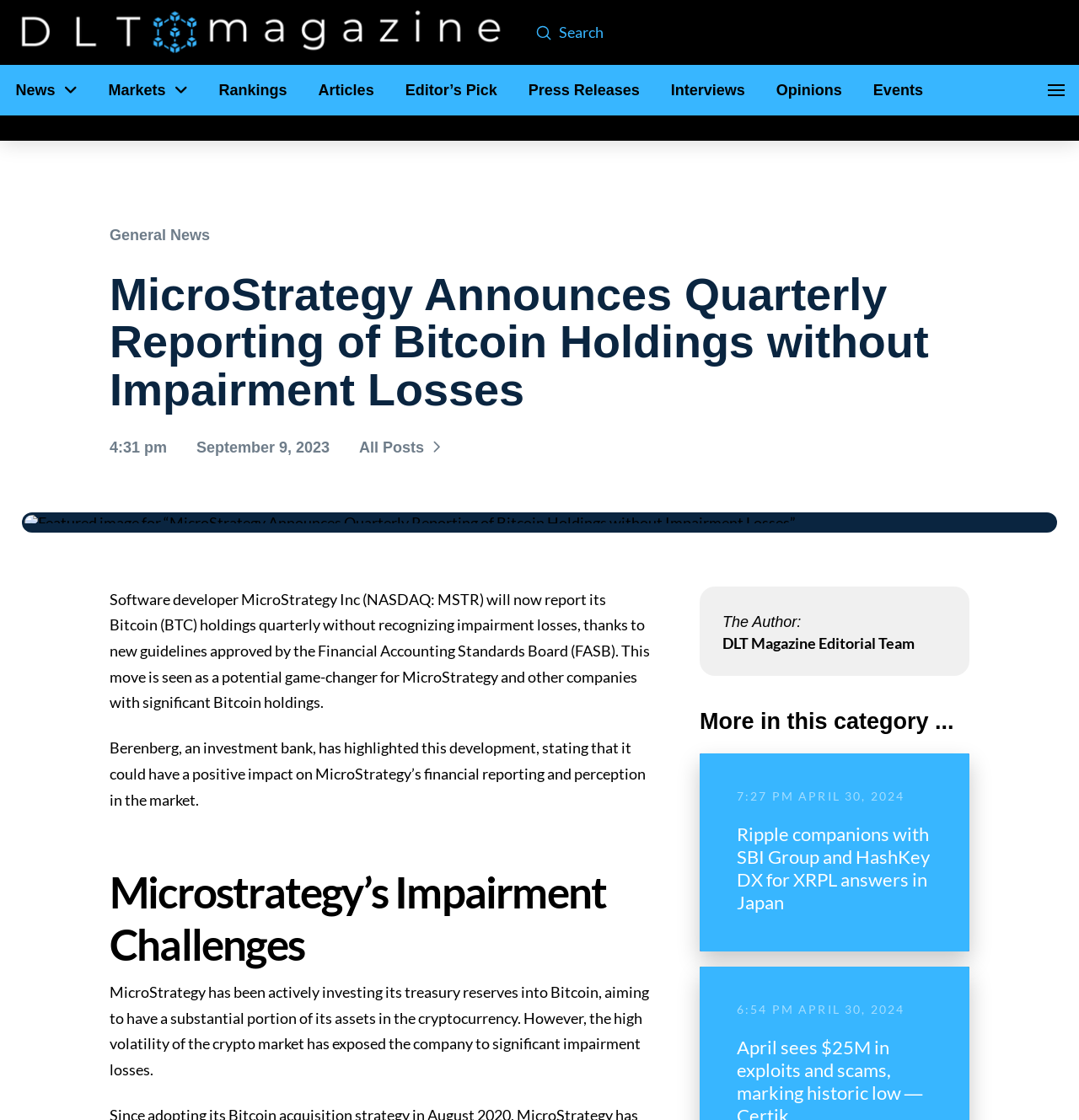What is the name of the company that will report its Bitcoin holdings quarterly?
Use the information from the image to give a detailed answer to the question.

The answer can be found in the article's content, specifically in the sentence 'Software developer MicroStrategy Inc (NASDAQ: MSTR) will now report its Bitcoin (BTC) holdings quarterly without recognizing impairment losses, thanks to new guidelines approved by the Financial Accounting Standards Board (FASB).'